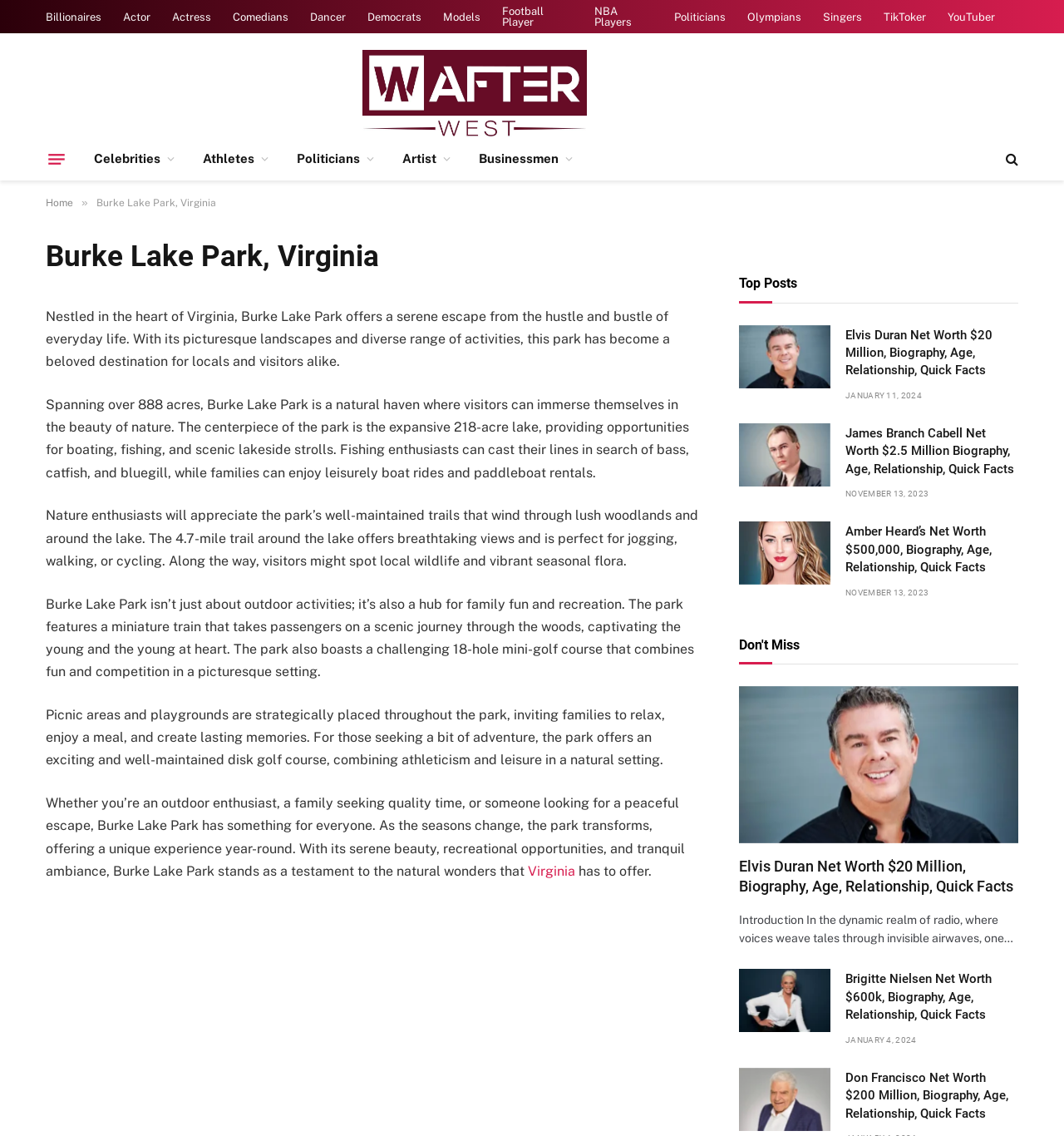What is the main attraction in Burke Lake Park?
Using the details from the image, give an elaborate explanation to answer the question.

Based on the webpage content, it is clear that the main attraction in Burke Lake Park is the 218-acre lake, which provides opportunities for boating, fishing, and scenic lakeside strolls.